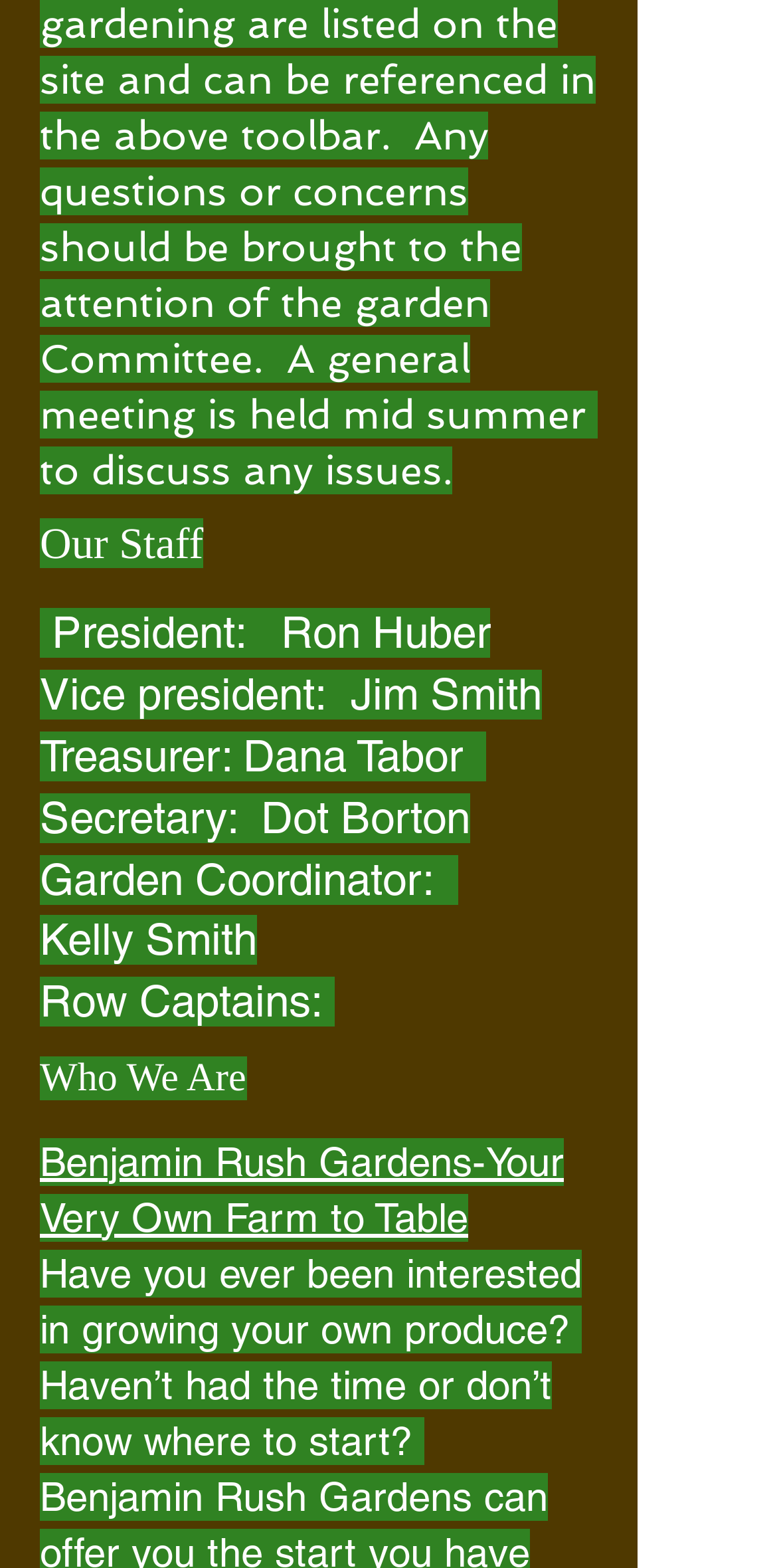Who is the President of the organization?
Provide a detailed answer to the question using information from the image.

The answer can be found in the 'Our Staff' section, where it is mentioned that the President is Ron Huber.